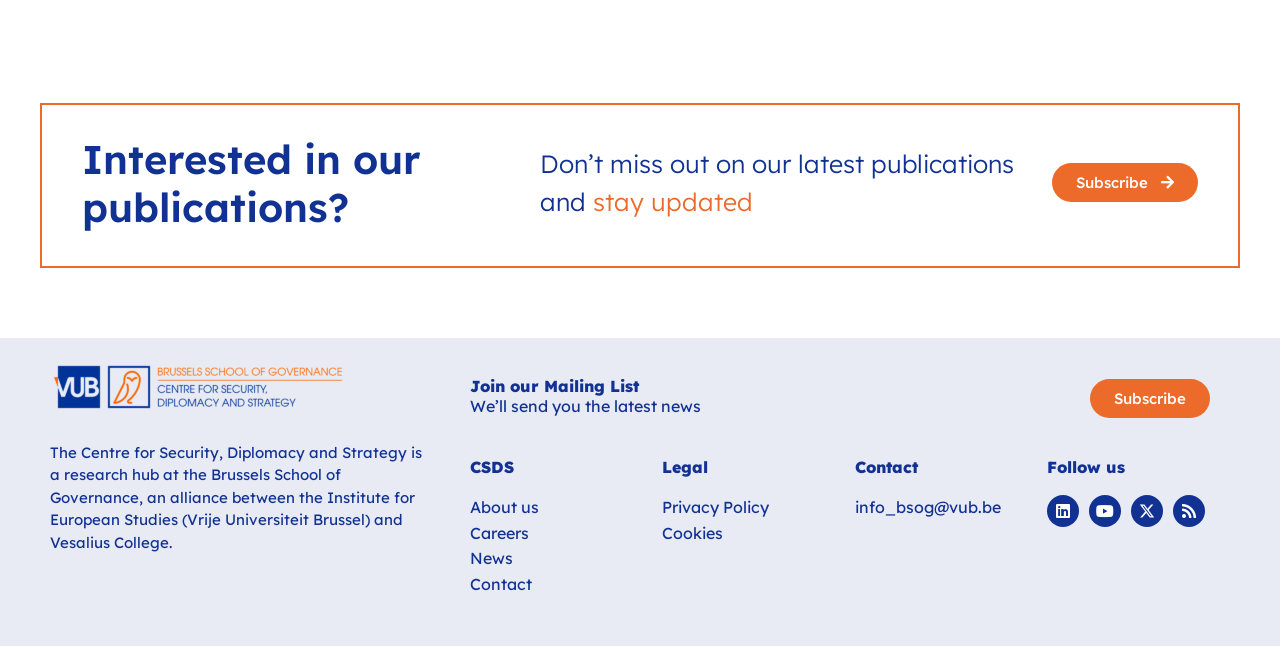Highlight the bounding box of the UI element that corresponds to this description: "Privacy Policy".

[0.518, 0.77, 0.601, 0.801]